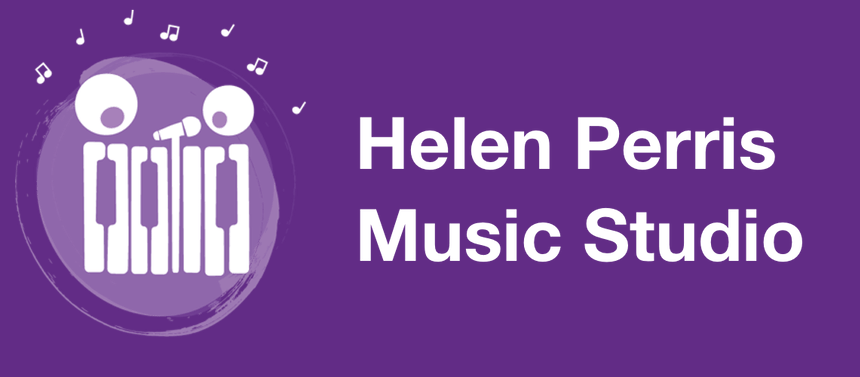What type of figures are surrounding the musical notes?
Answer the question with a single word or phrase derived from the image.

Musicians